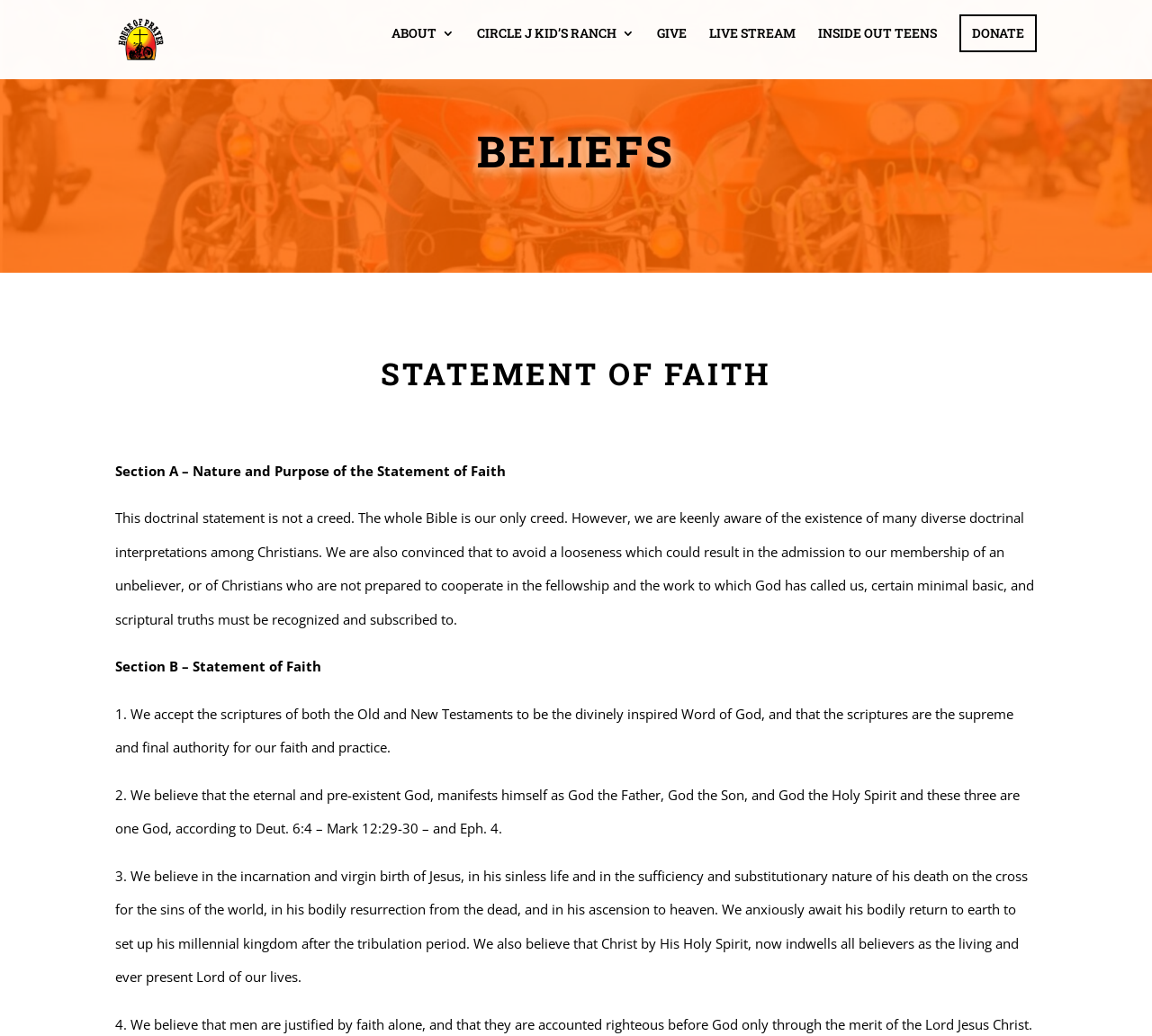What is the purpose of the 'Statement of Faith'?
Use the image to give a comprehensive and detailed response to the question.

The purpose of the 'Statement of Faith' can be inferred from the text under the 'STATEMENT OF FAITH' heading, which states that it is necessary to recognize and subscribe to certain minimal basic scriptural truths to avoid a looseness that could result in the admission to membership of an unbeliever or of Christians who are not prepared to cooperate in the fellowship and the work to which God has called us.